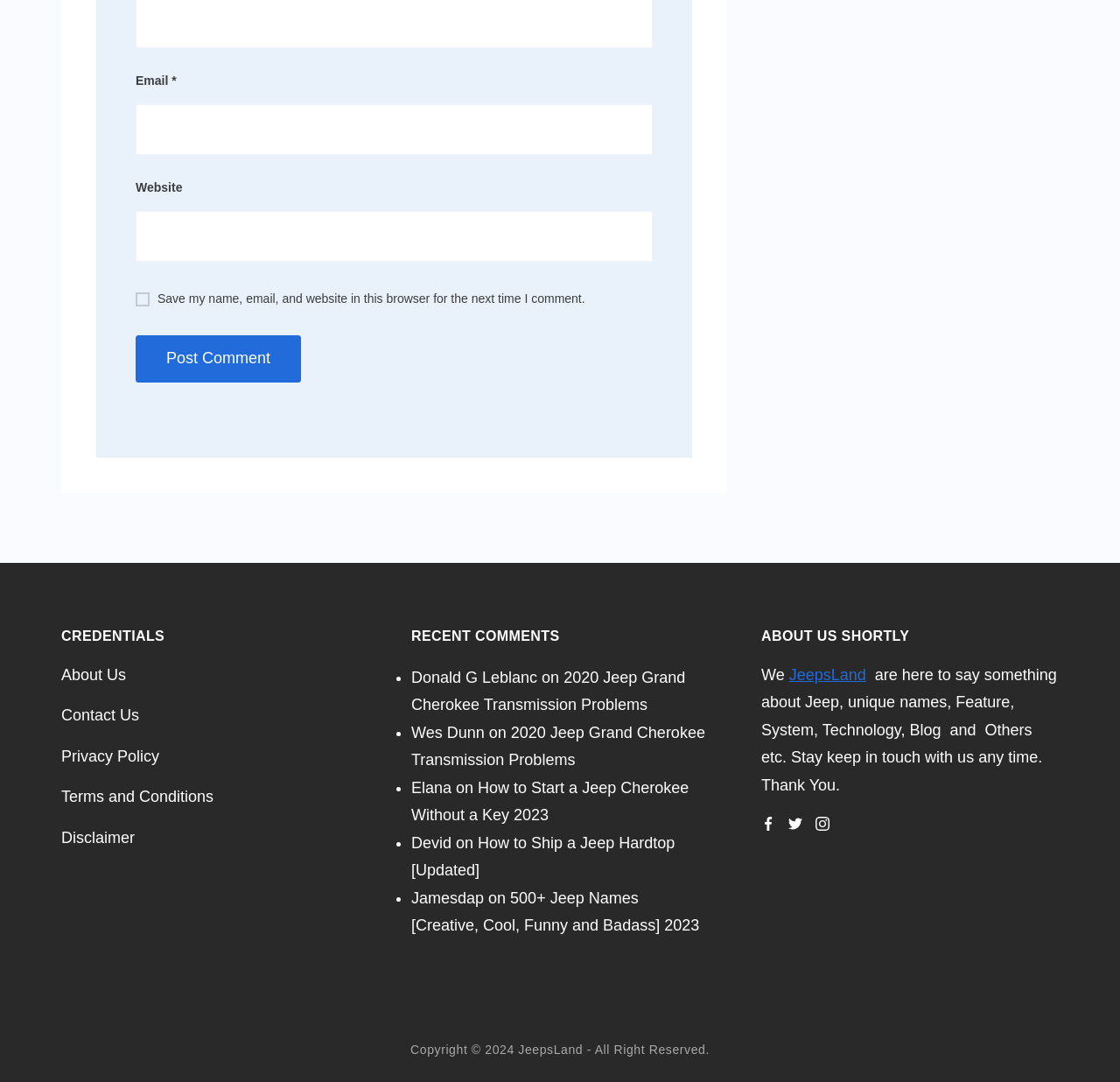Please identify the bounding box coordinates of the element I should click to complete this instruction: 'Read recent comments'. The coordinates should be given as four float numbers between 0 and 1, like this: [left, top, right, bottom].

[0.367, 0.577, 0.633, 0.599]